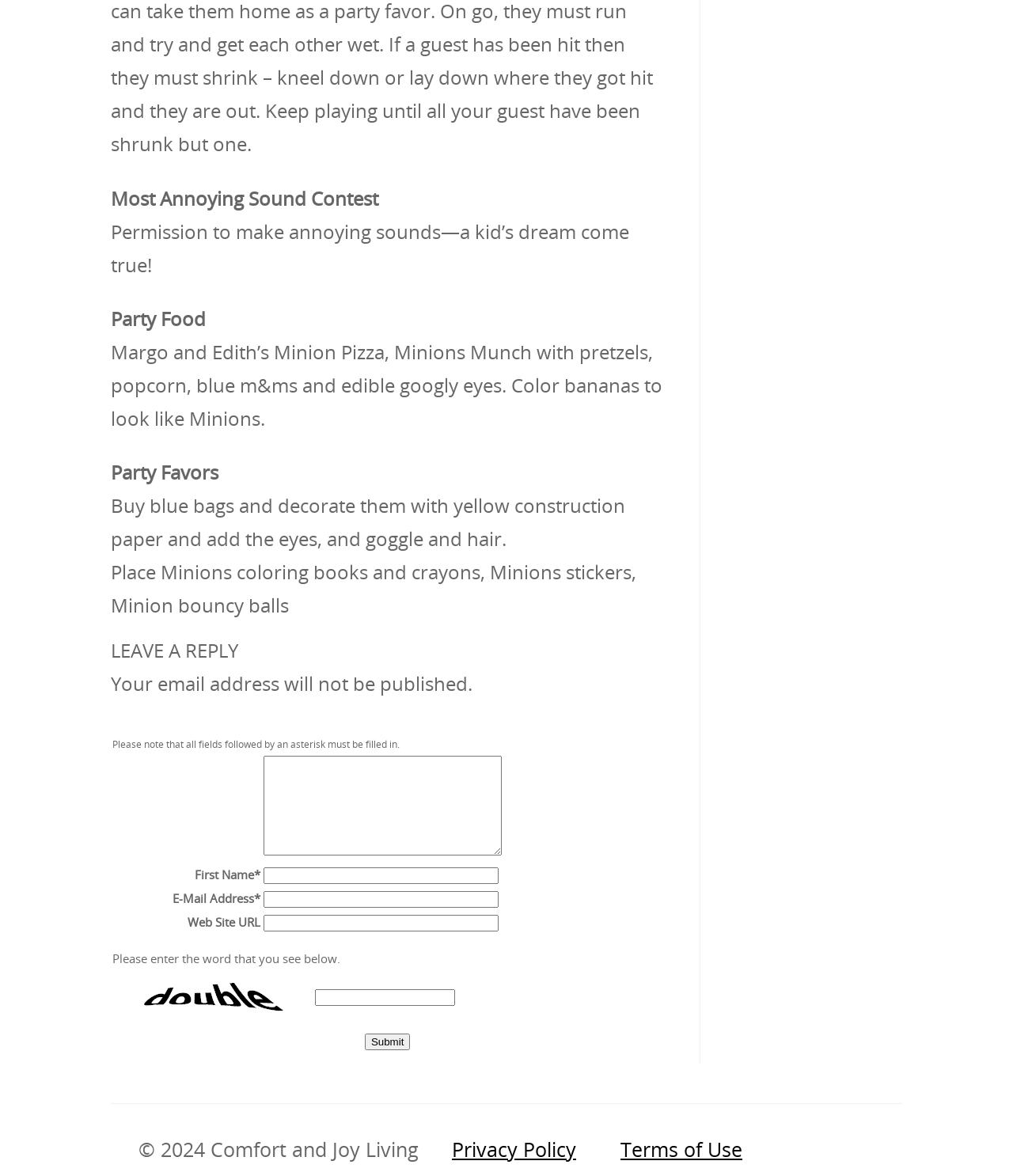Can you determine the bounding box coordinates of the area that needs to be clicked to fulfill the following instruction: "Search for conventional data"?

None